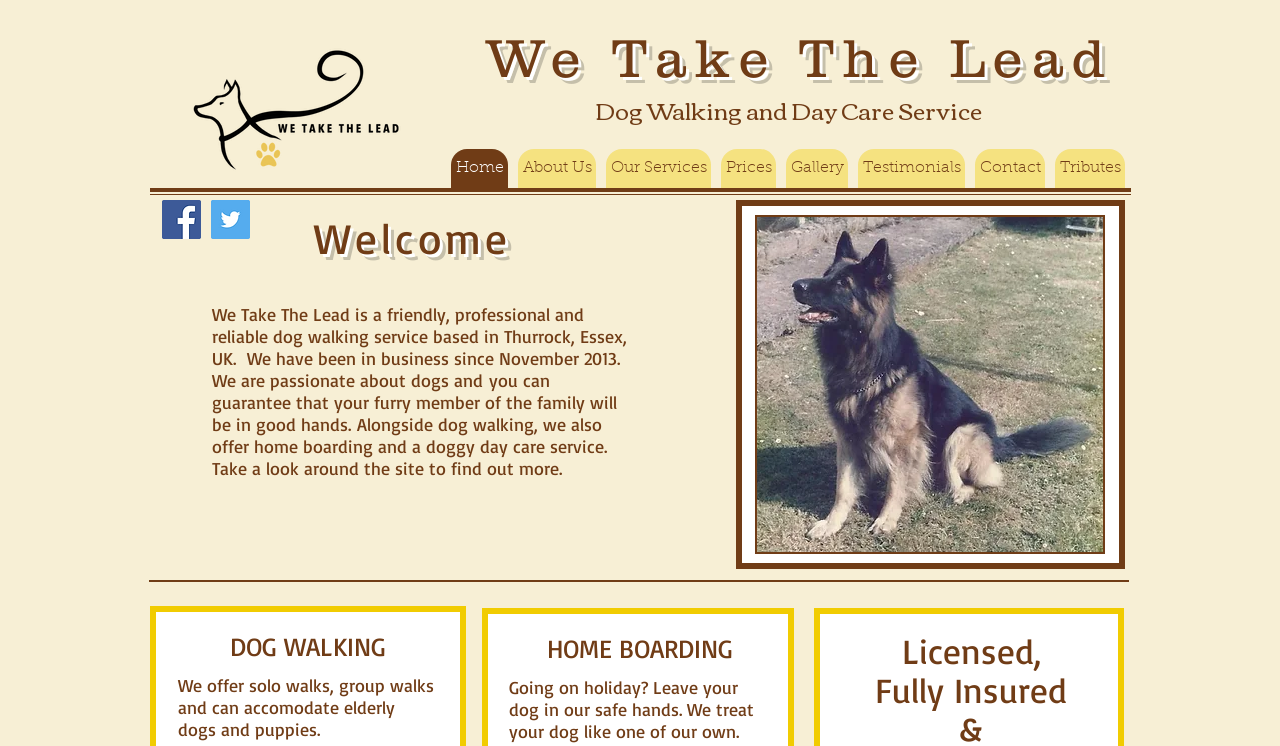Please determine the bounding box coordinates of the element's region to click for the following instruction: "Click on the 'Our Services' link".

[0.473, 0.2, 0.555, 0.252]